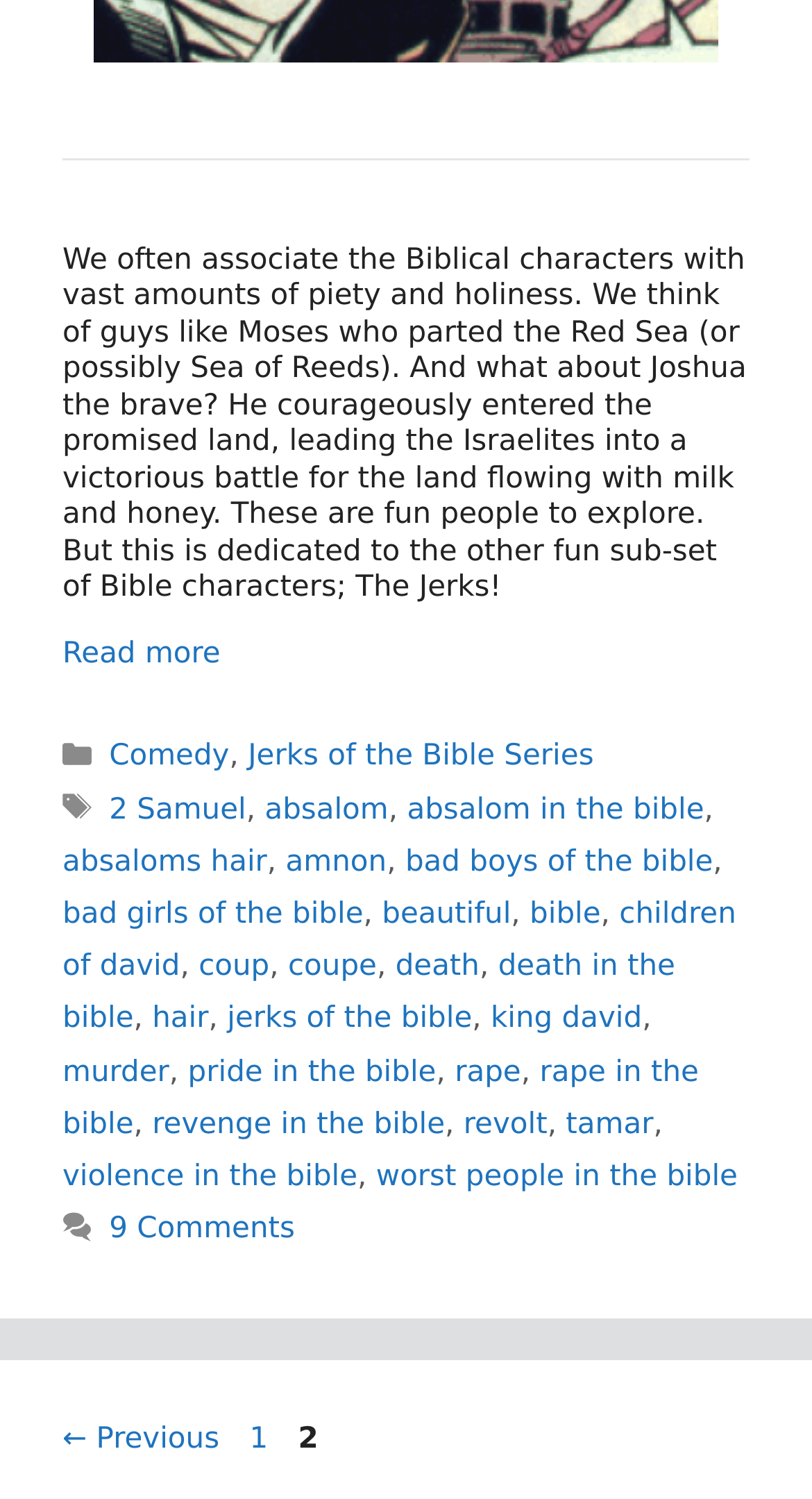Please identify the bounding box coordinates of the element I should click to complete this instruction: 'Explore Jerks of the Bible Series'. The coordinates should be given as four float numbers between 0 and 1, like this: [left, top, right, bottom].

[0.305, 0.494, 0.731, 0.516]